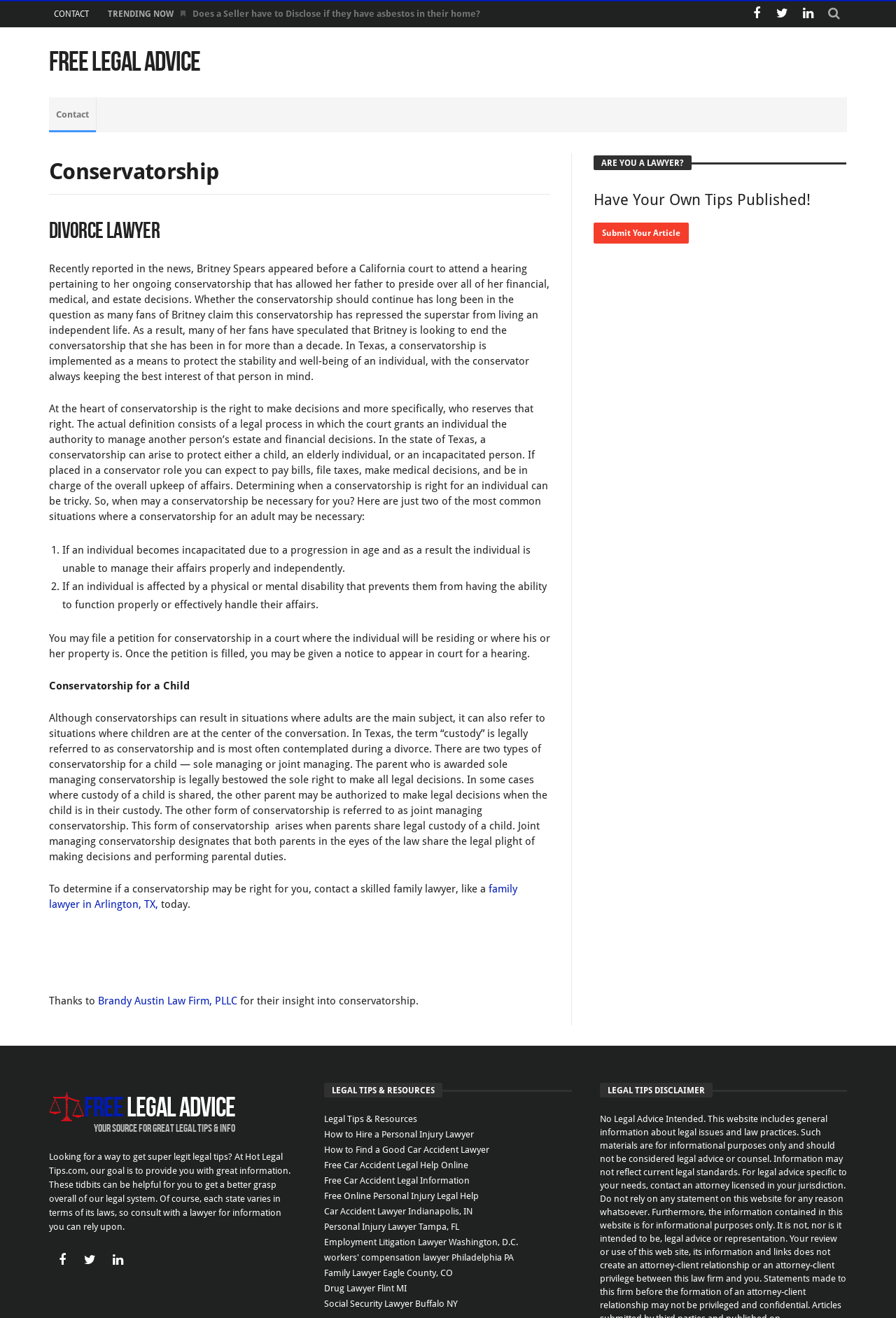Locate the bounding box coordinates of the clickable part needed for the task: "Click on the 'Case Studies' link".

None